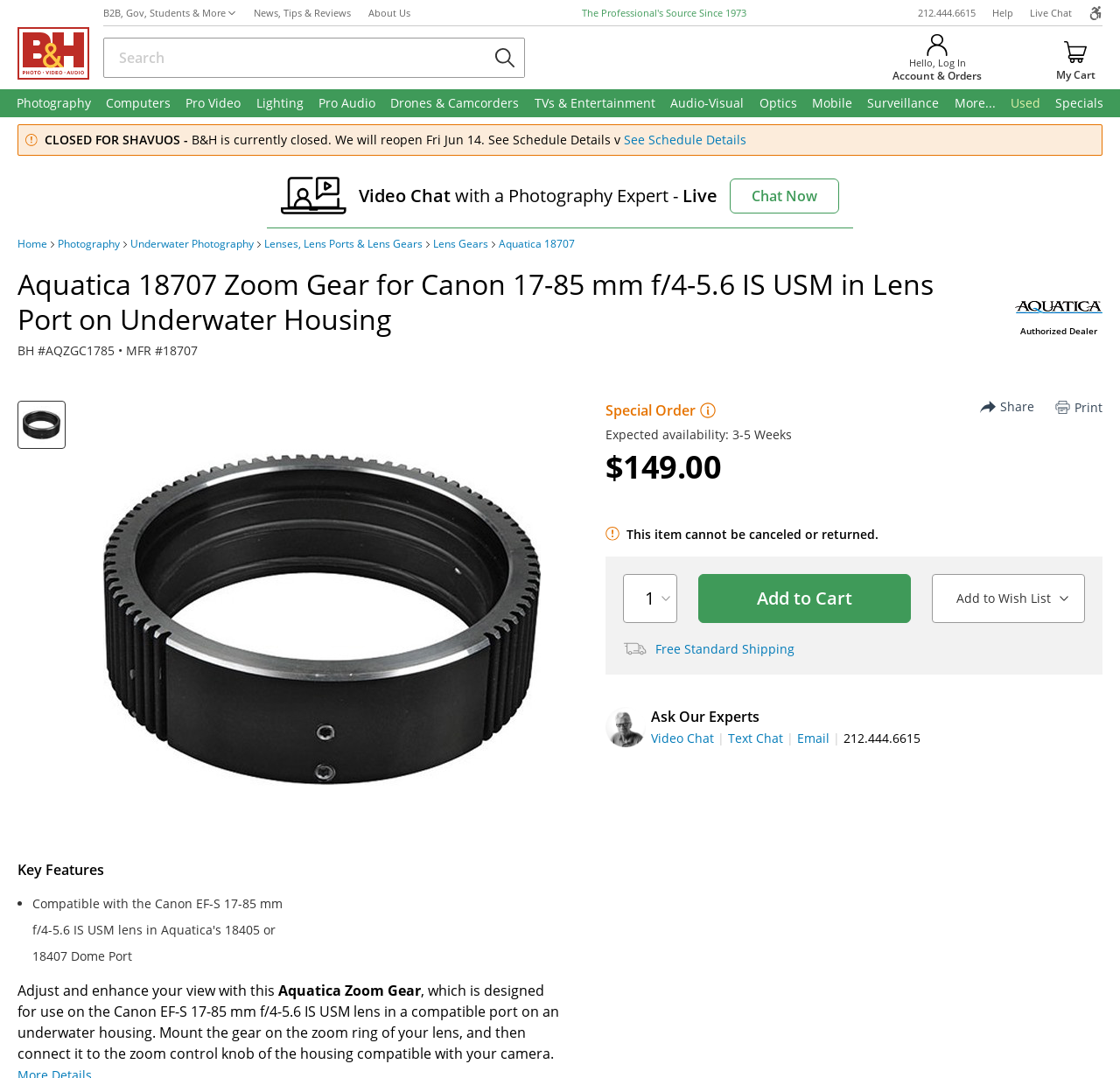Offer a detailed account of what is visible on the webpage.

This webpage is about the Aquatica 18707 Zoom Gear for Canon 17-85 mm f/4-5.6 IS USM in Lens Port on Underwater Housing. At the top, there are two buttons with the same text as the product name, one of which is focused. Below them, there is an "Add to Cart" button. 

To the left of these buttons, there are four links: "OVERVIEW", "SPECS", "REVIEWS", and "Q&A". Below these links, there is a heading "Aquatica 18707 Specs" followed by a table with two rows, each containing two grid cells. The table displays packaging information, including package weight and box dimensions.

To the right of the table, there is a heading "In the Box" followed by two static text elements, one describing the product and the other mentioning a limited 1-year manufacturer warranty. Below these, there is a heading "Additional Resources" with a static text element stating that no additional resources are available.

At the bottom left of the page, there is a static text element asking if the user sees any errors on the page, with a link to report them. Below this, there is a heading "YOUR RECENTLY VIEWED ITEMS" with a button containing an image. 

To the right of this, there is a section with a heading "Customer Service & Help" containing several links to topics such as return policy, track/request a return, unsubscribe from mailing, and more. Below this, there is a section with a heading "Company Information" containing links to topics such as about B&H, their NYC SuperStore, and hours of operation. 

Further down, there is a section with a heading "Other B&H Sites" containing links to other B&H websites, such as Federal Marketplace and Student Advantage. At the bottom right of the page, there is a section with a heading "Sales & Expert Advice" containing static text elements with phone numbers and a button for live chat, as well as links to contact us, trade in gear, and more.